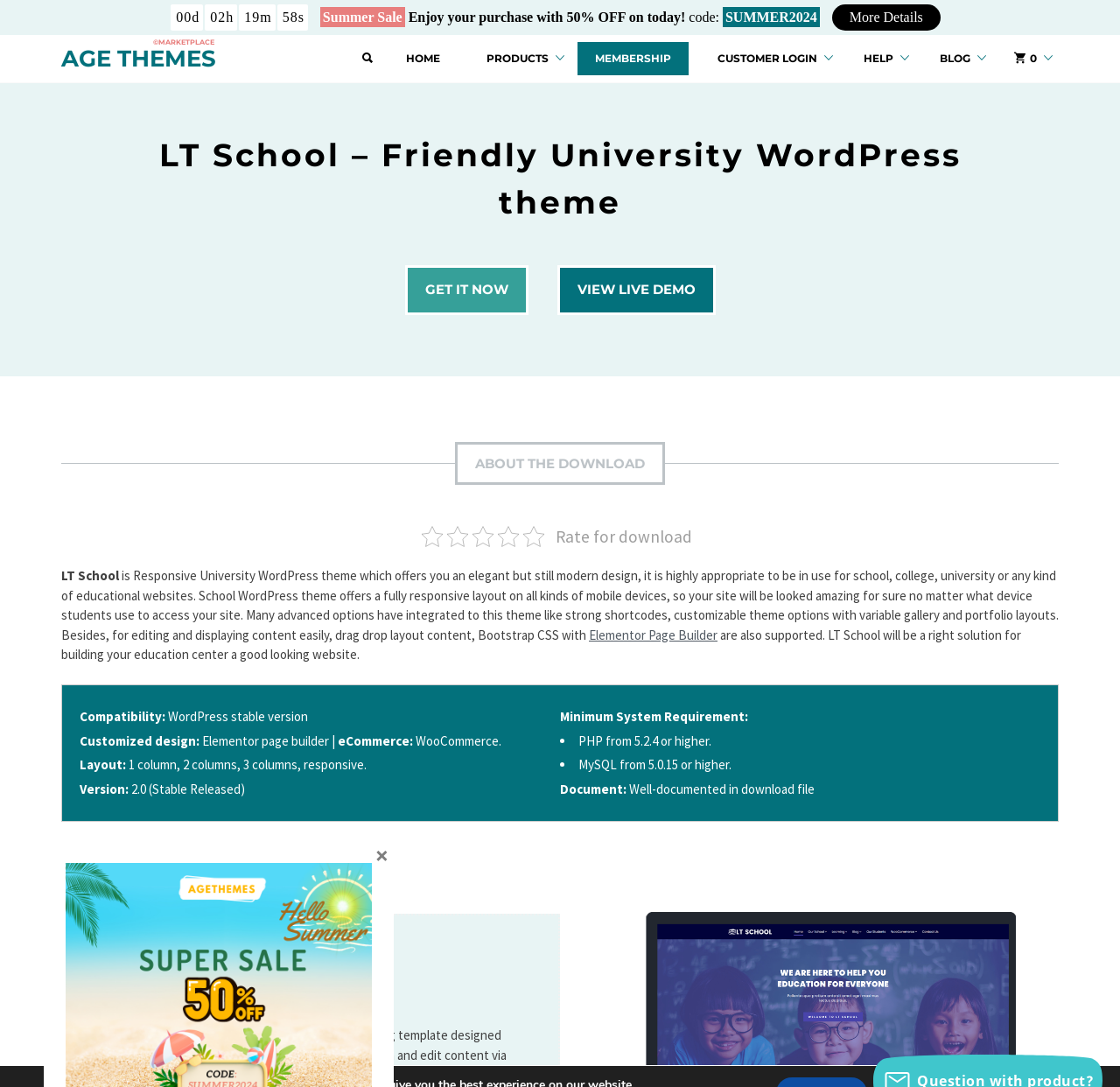Provide the bounding box coordinates for the UI element that is described as: "More Details".

[0.743, 0.004, 0.84, 0.028]